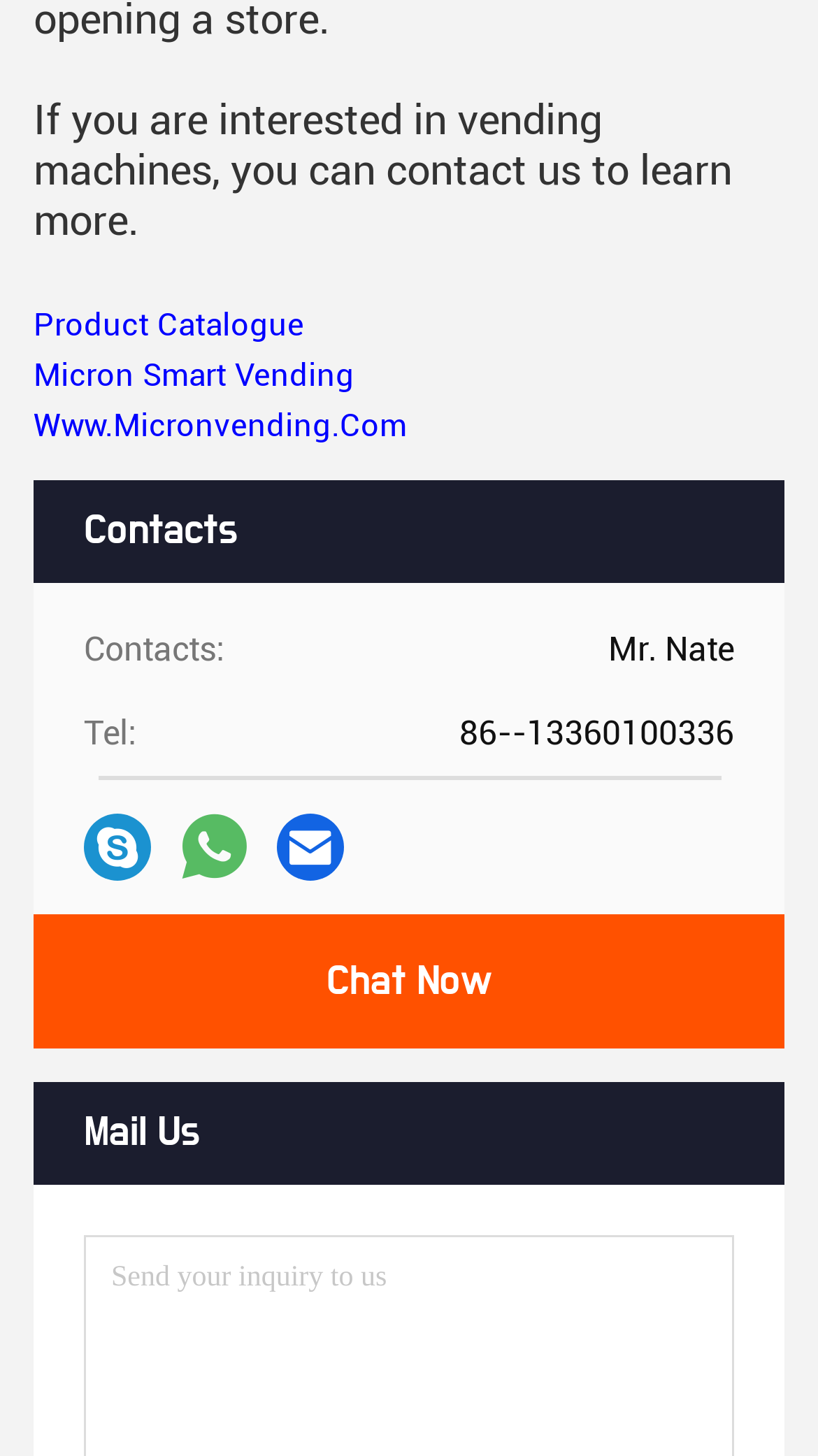Locate the bounding box for the described UI element: "Chat Now". Ensure the coordinates are four float numbers between 0 and 1, formatted as [left, top, right, bottom].

[0.041, 0.627, 0.959, 0.719]